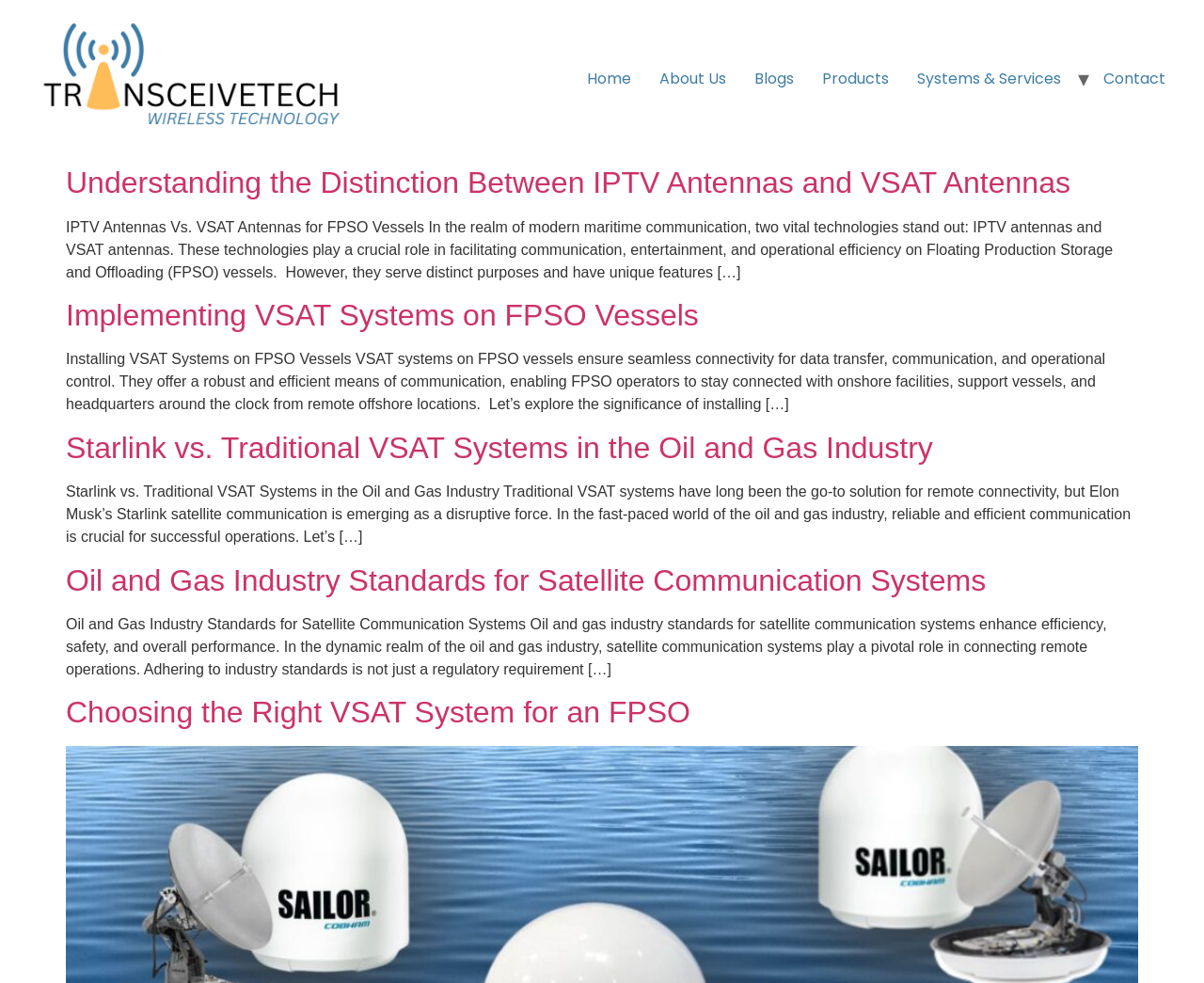What is the topic of the first article?
Answer with a single word or short phrase according to what you see in the image.

IPTV Antennas Vs. VSAT Antennas